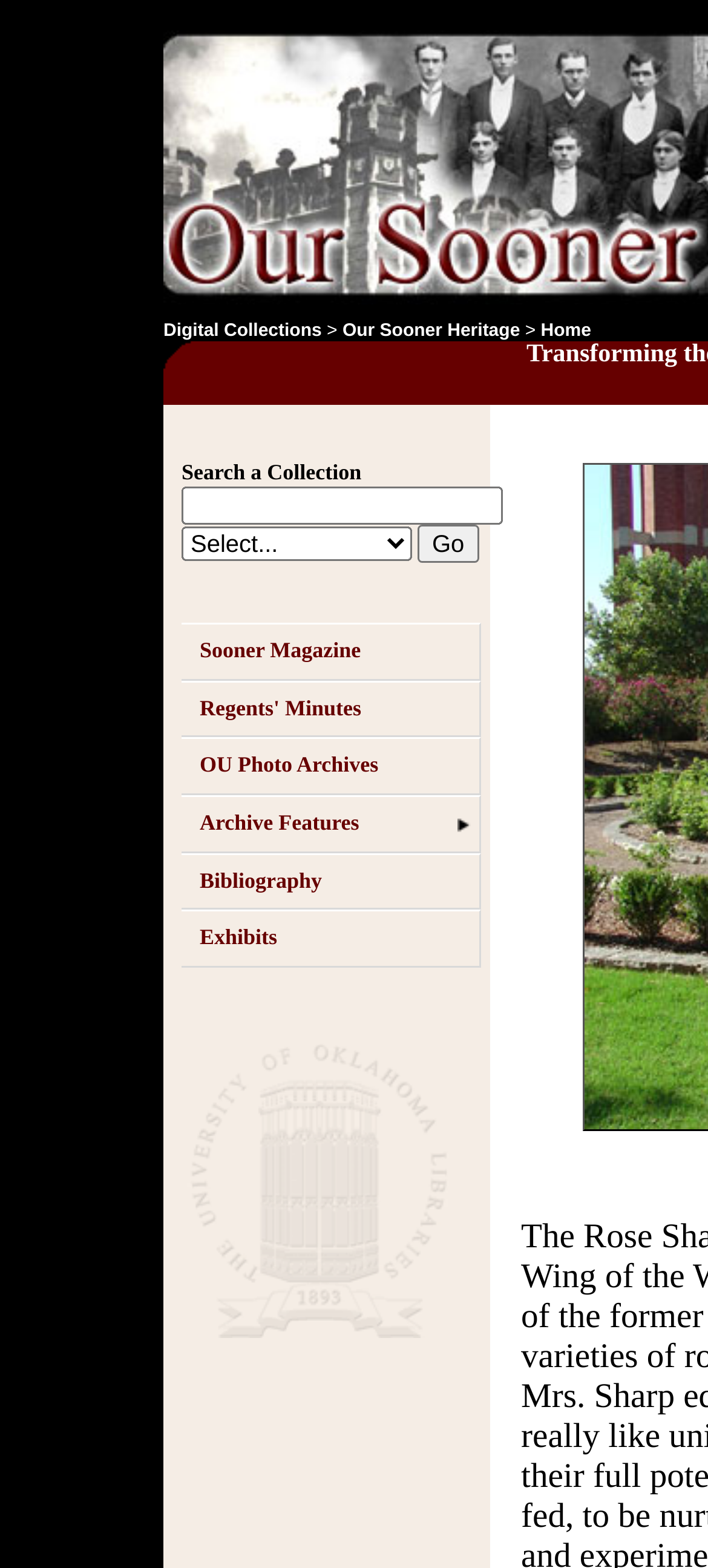How many links are below the search box? Refer to the image and provide a one-word or short phrase answer.

6